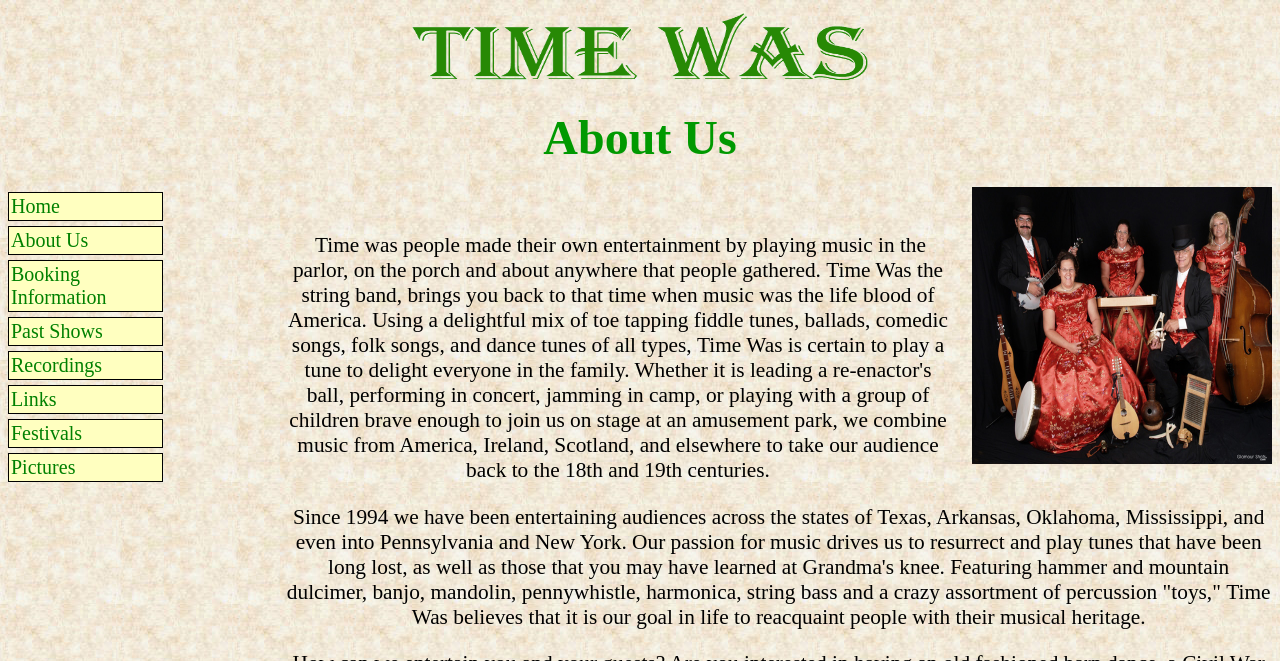Find and specify the bounding box coordinates that correspond to the clickable region for the instruction: "Read the 'Egg Yolk “Bread” with Goat Cheese, Marinated Radish and Hemp Seeds' post".

None